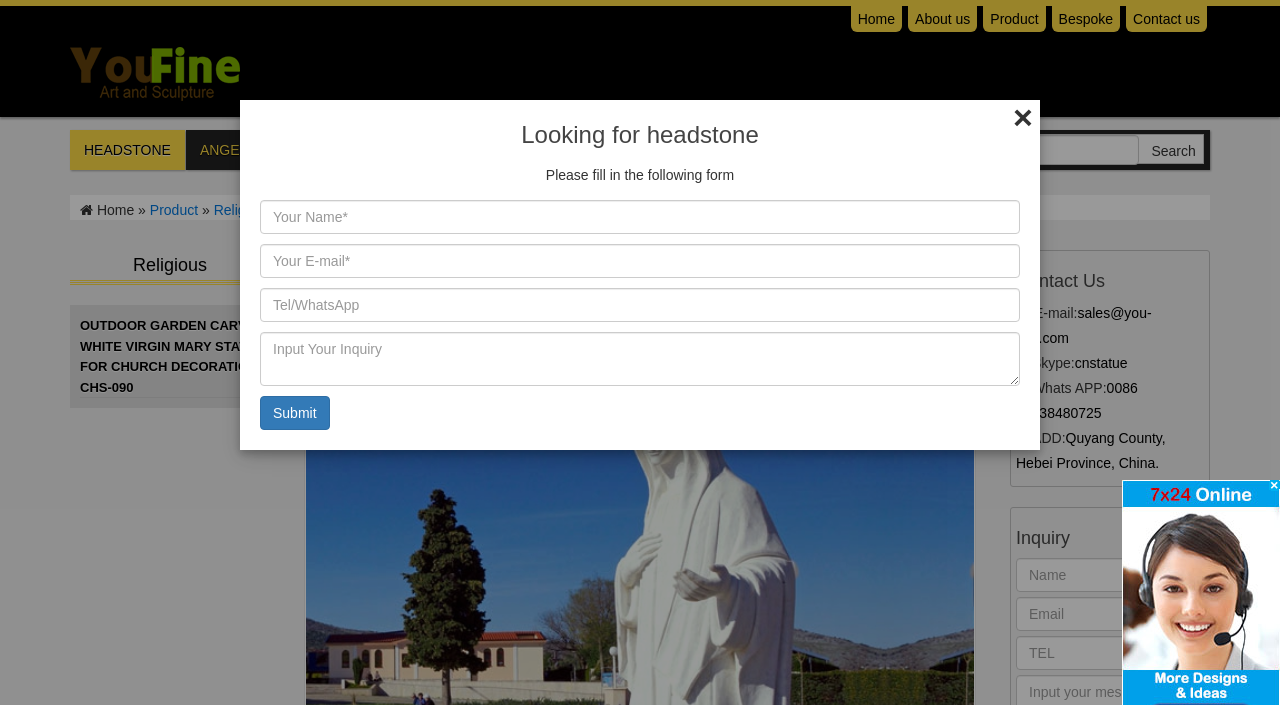Please identify the bounding box coordinates of the clickable element to fulfill the following instruction: "Contact us via email". The coordinates should be four float numbers between 0 and 1, i.e., [left, top, right, bottom].

[0.794, 0.433, 0.9, 0.491]